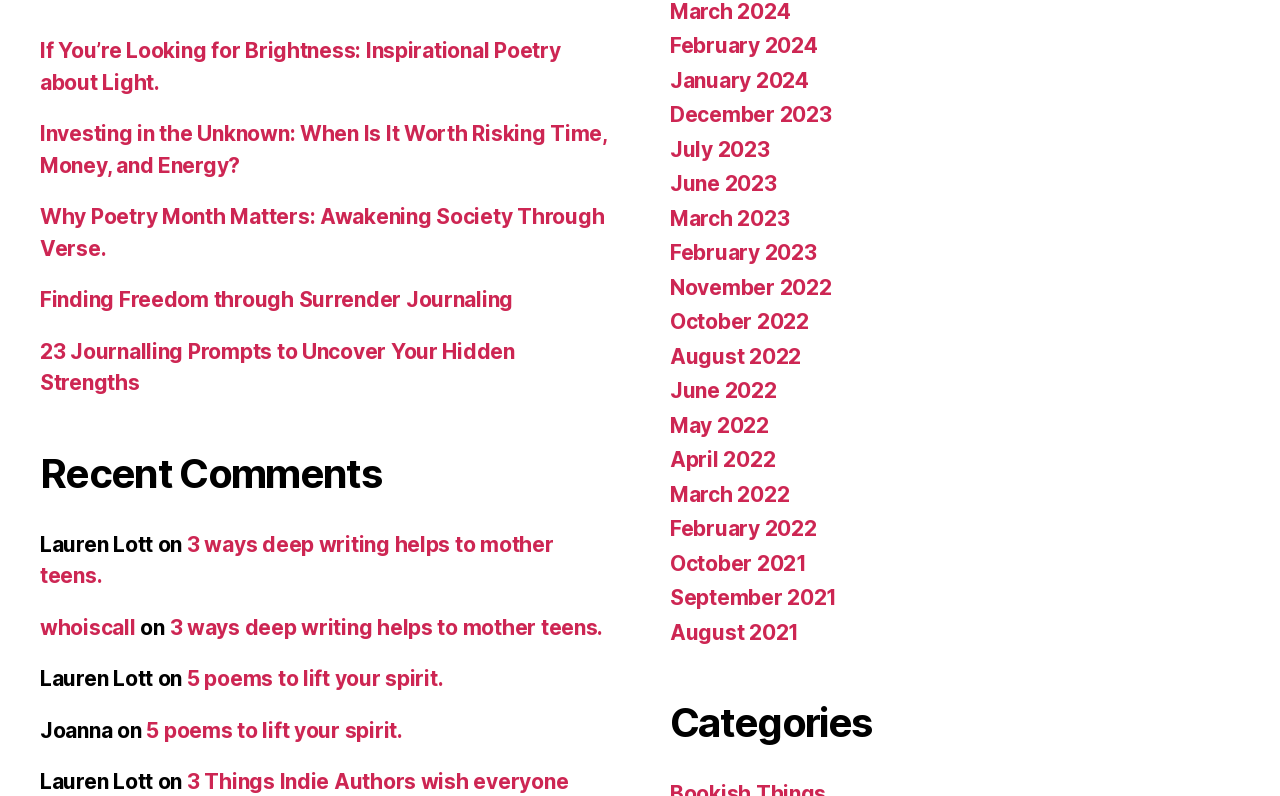Determine the bounding box coordinates of the area to click in order to meet this instruction: "Explore categories".

[0.523, 0.875, 0.969, 0.938]